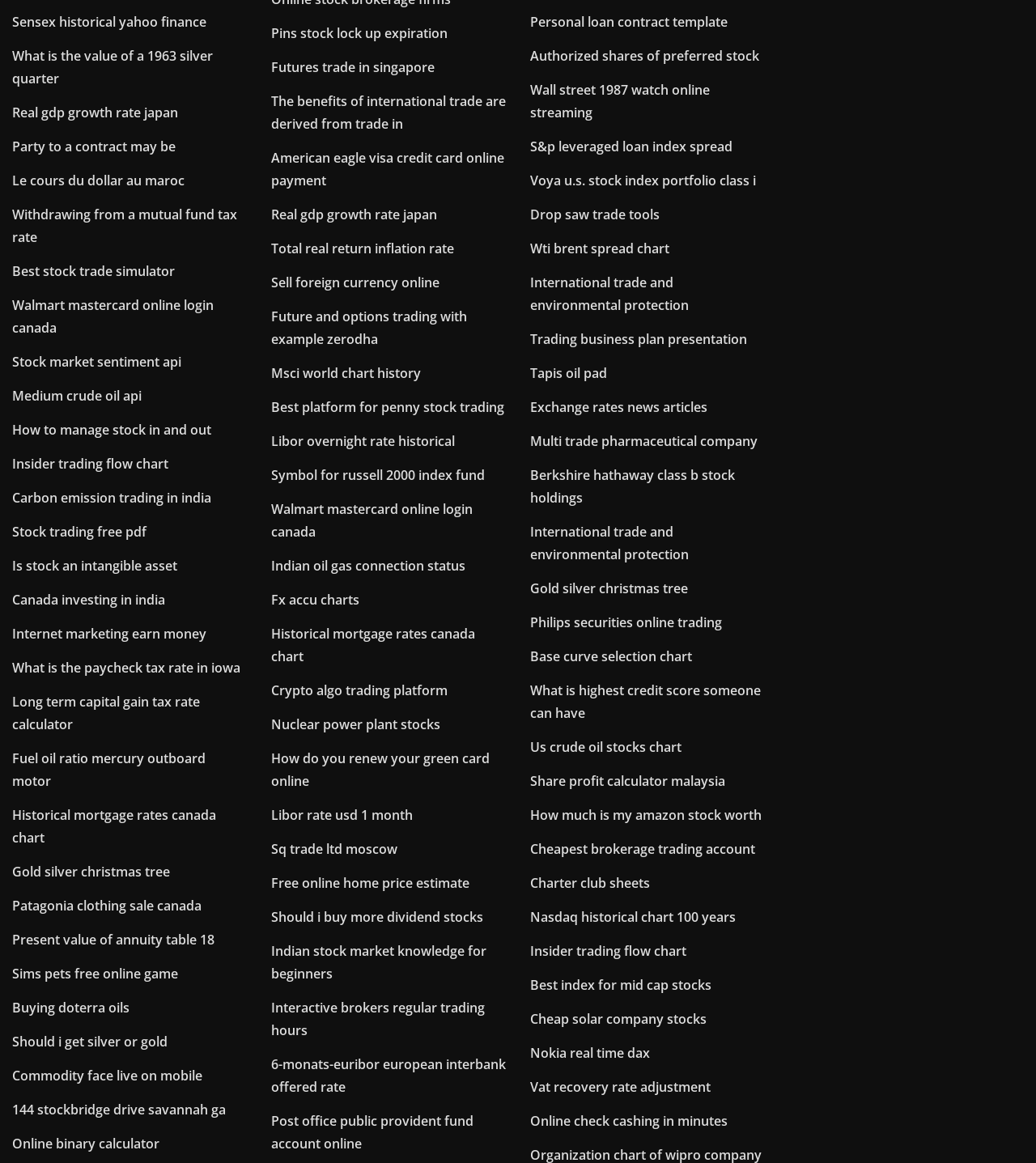Refer to the image and provide a thorough answer to this question:
Are the links on the webpage related to finance?

After analyzing the text descriptions of the links on the webpage, I found that most of them are related to finance, including topics such as stock markets, trading, investments, and financial data.